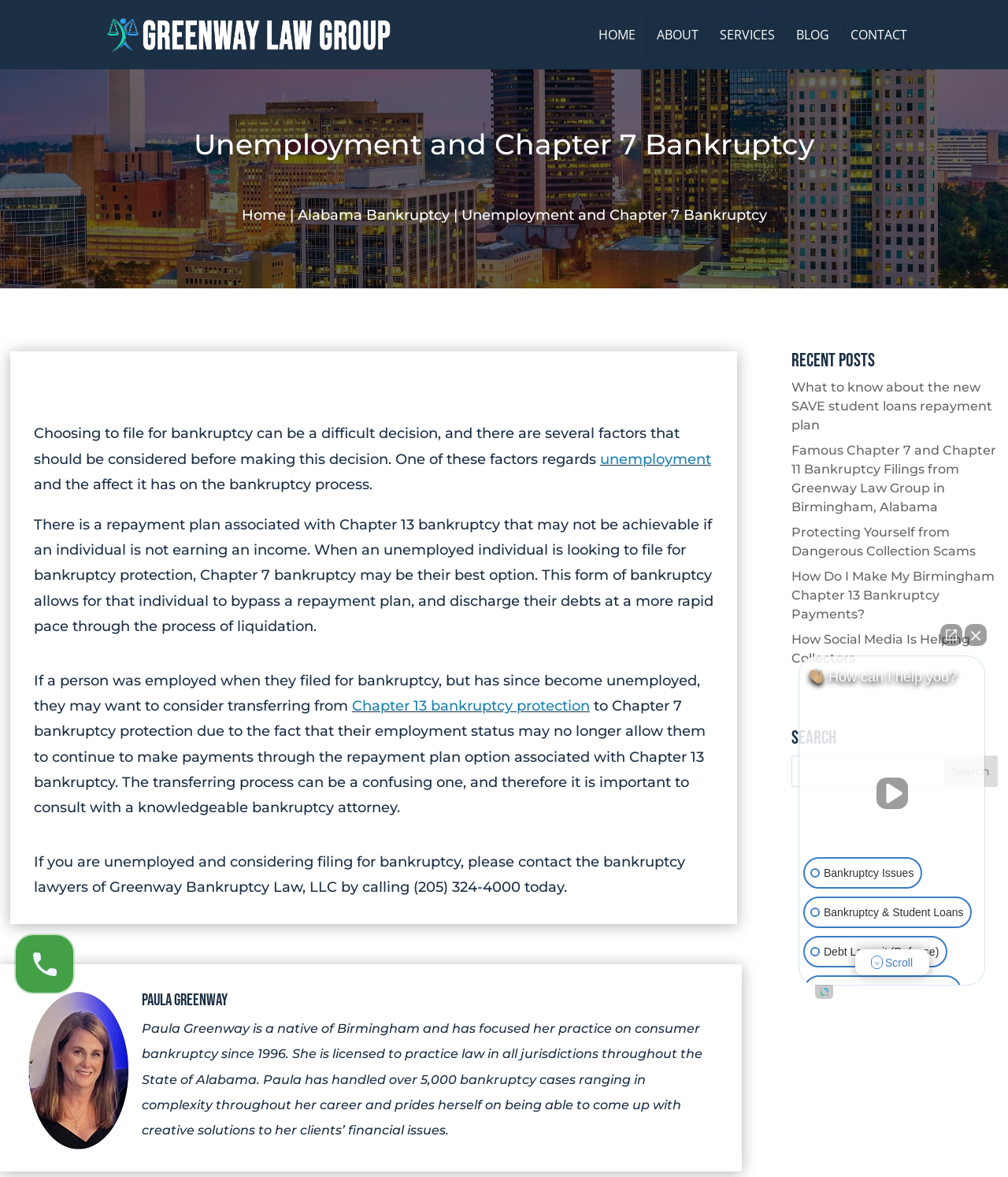Could you provide the bounding box coordinates for the portion of the screen to click to complete this instruction: "Click the 'HOME' link"?

[0.594, 0.025, 0.63, 0.059]